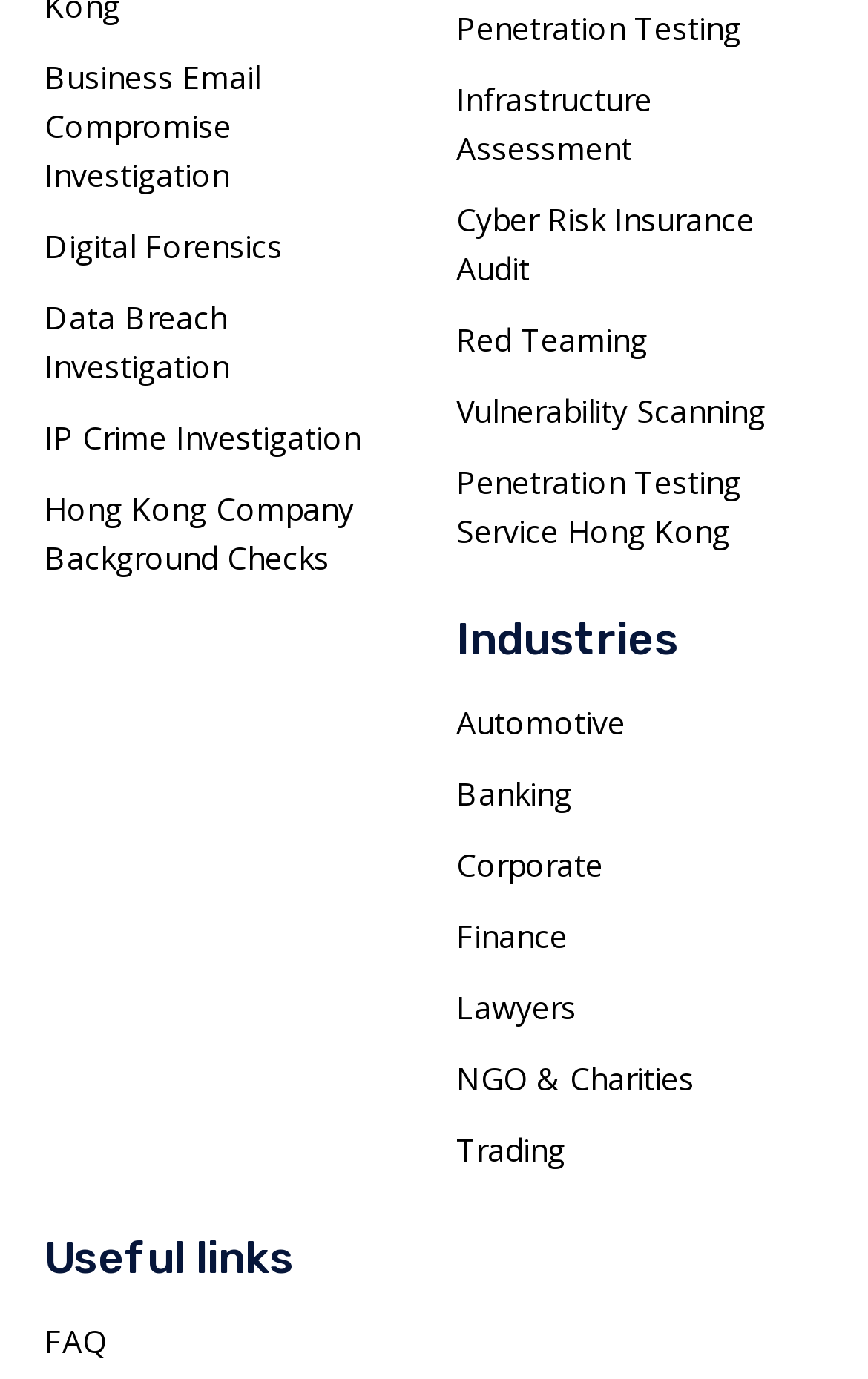Please specify the bounding box coordinates of the region to click in order to perform the following instruction: "Check Hong Kong company background".

[0.051, 0.344, 0.474, 0.431]